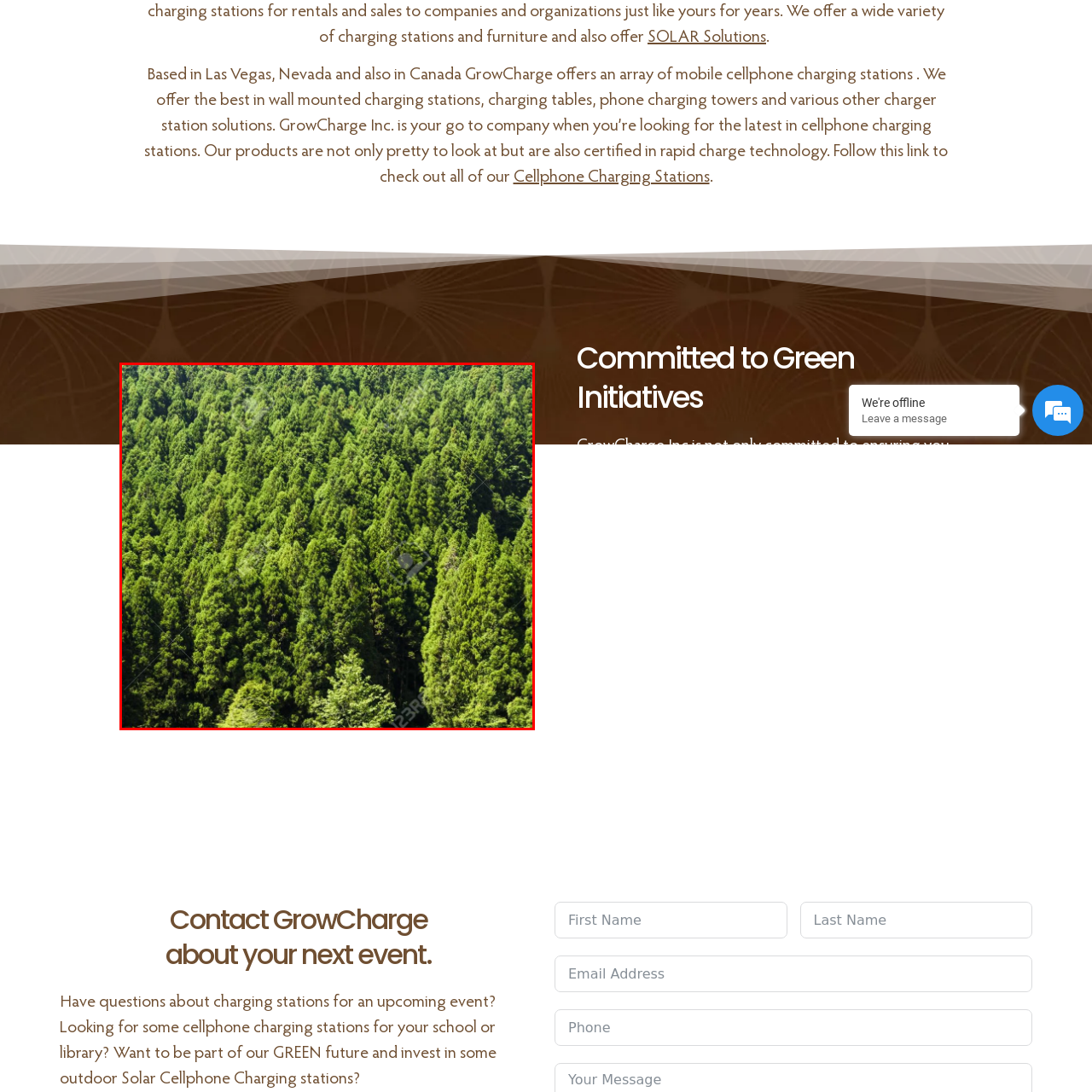Craft a comprehensive description of the image located inside the red boundary.

The image showcases a vibrant and lush forest filled with mature evergreen trees, creating a captivating tapestry of rich green hues. This landscape speaks to the beauty of nature and the importance of maintaining healthy ecosystems. As highlighted on the related website, GrowCharge Inc. is actively engaged in reforestation efforts to combat the depletion of natural resources caused by energy consumption. By planting trees in North America every time a charging station is rented or sold, the company aims to contribute to environmental sustainability and help mitigate the effects of global warming. This forest represents not just a visual delight, but also a symbol of the efforts to protect and restore our planet's green spaces.